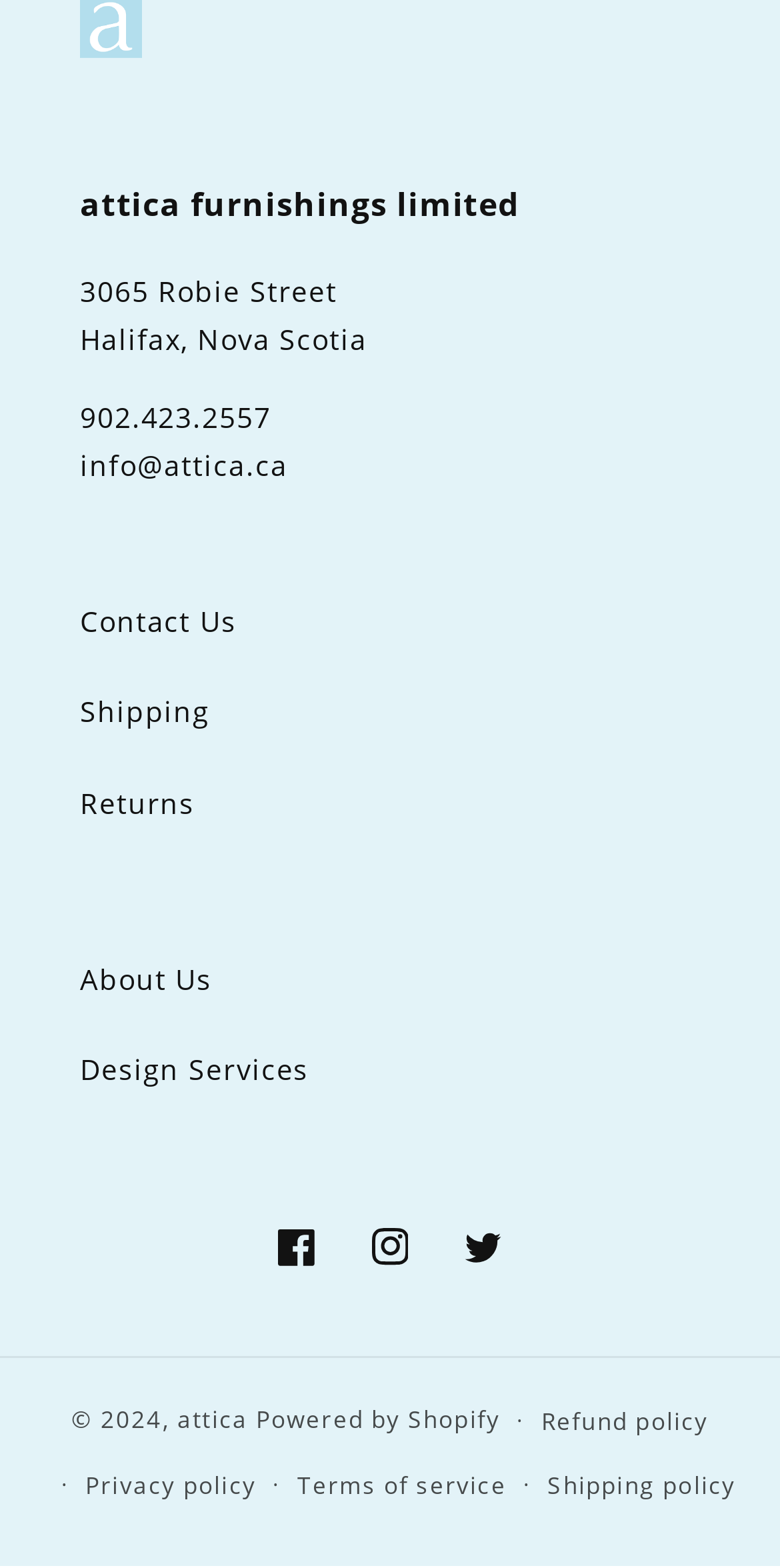What is the company's phone number?
Please answer the question with as much detail and depth as you can.

The company's phone number can be found in the top section of the webpage, below the company's address, which is 3065 Robie Street, Halifax, Nova Scotia.